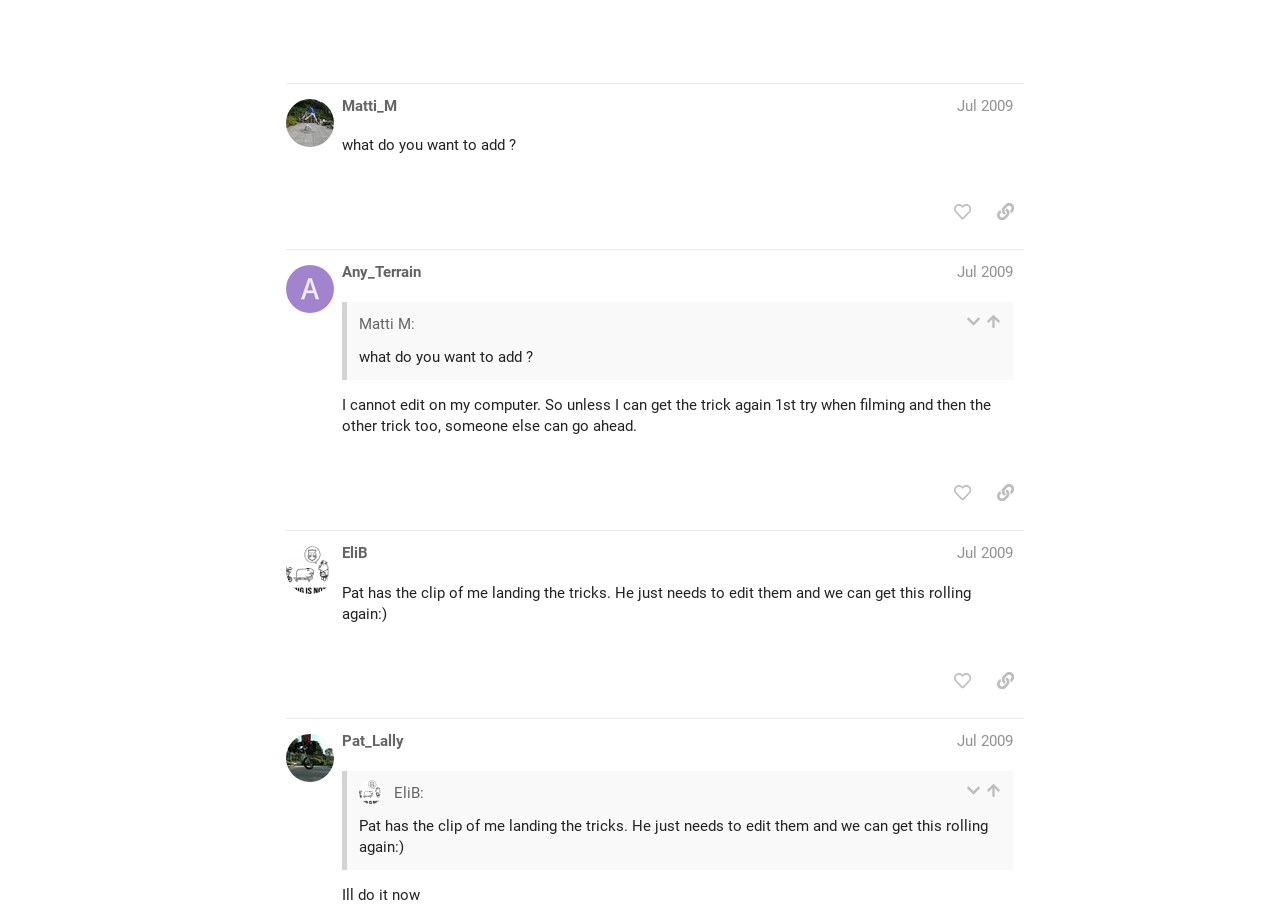Please specify the coordinates of the bounding box for the element that should be clicked to carry out this instruction: "Go to the 'General' category". The coordinates must be four float numbers between 0 and 1, formatted as [left, top, right, bottom].

[0.088, 0.04, 0.134, 0.057]